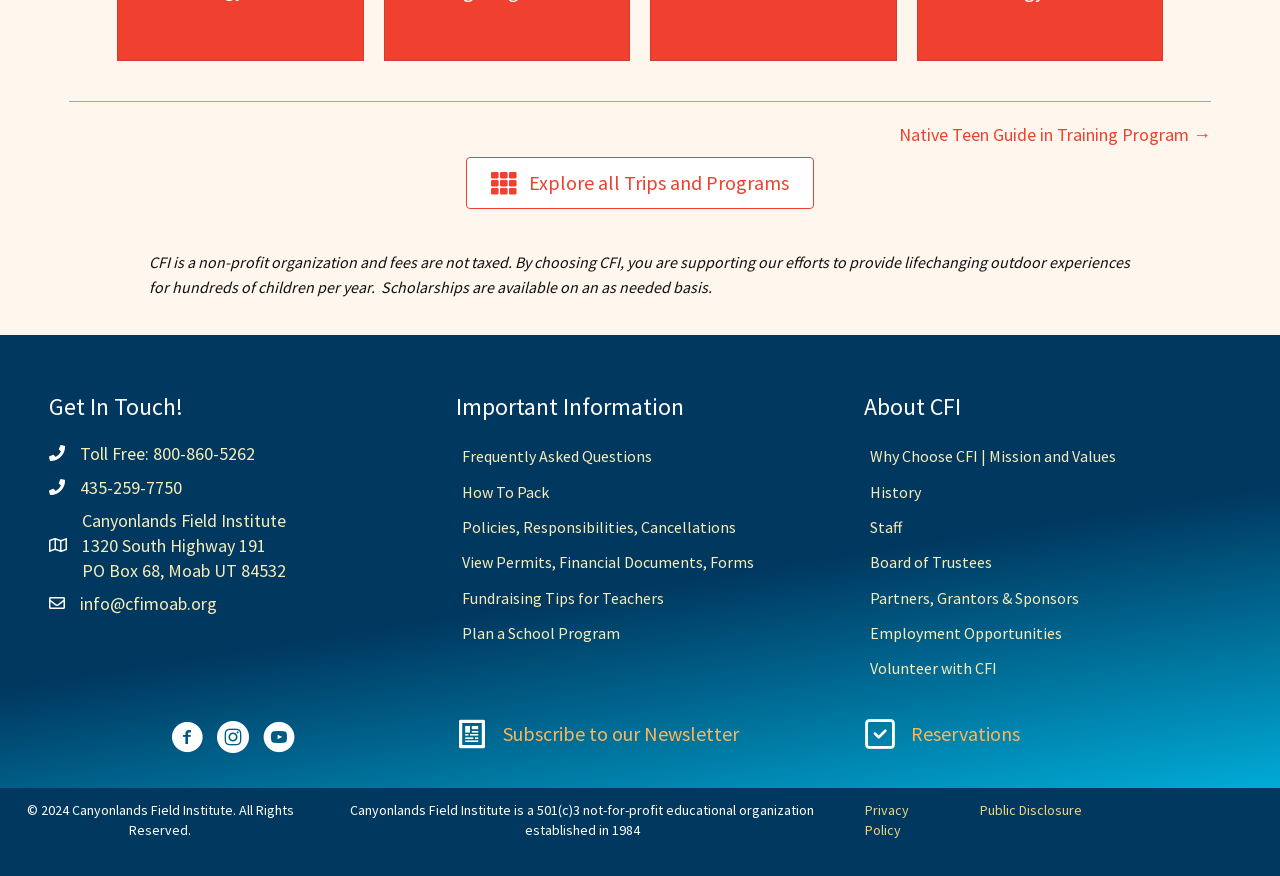Please give the bounding box coordinates of the area that should be clicked to fulfill the following instruction: "View Frequently Asked Questions". The coordinates should be in the format of four float numbers from 0 to 1, i.e., [left, top, right, bottom].

[0.356, 0.501, 0.644, 0.541]